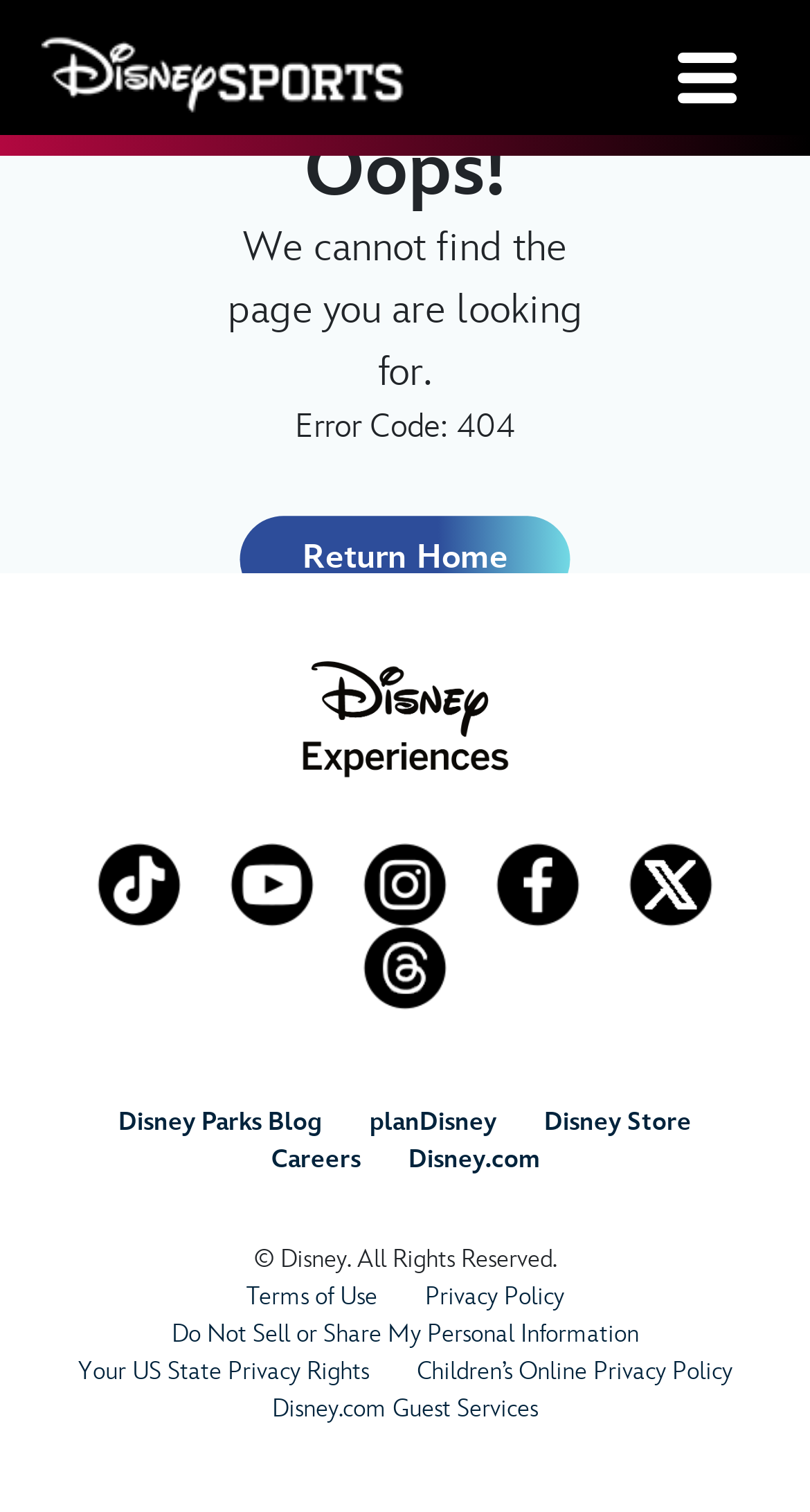With reference to the image, please provide a detailed answer to the following question: What is the text above the error code?

The text above the error code is a static text 'We cannot find the page you are looking for.' which is located below the heading 'Oops!' in the main content area of the webpage.